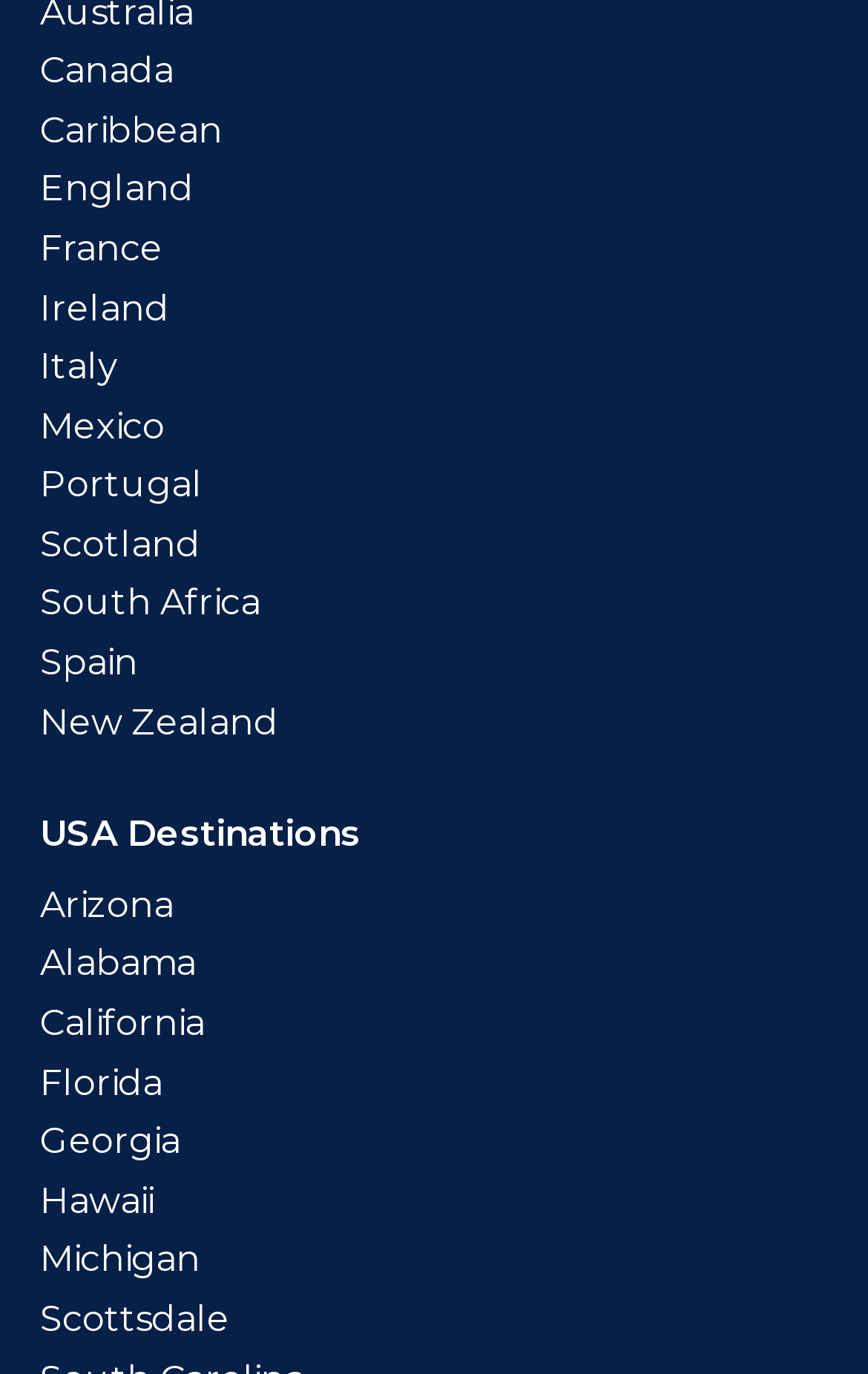Is Ireland listed as a country?
Based on the image, please offer an in-depth response to the question.

I searched for the link with the text 'Ireland' and found it, which means Ireland is listed as a country.